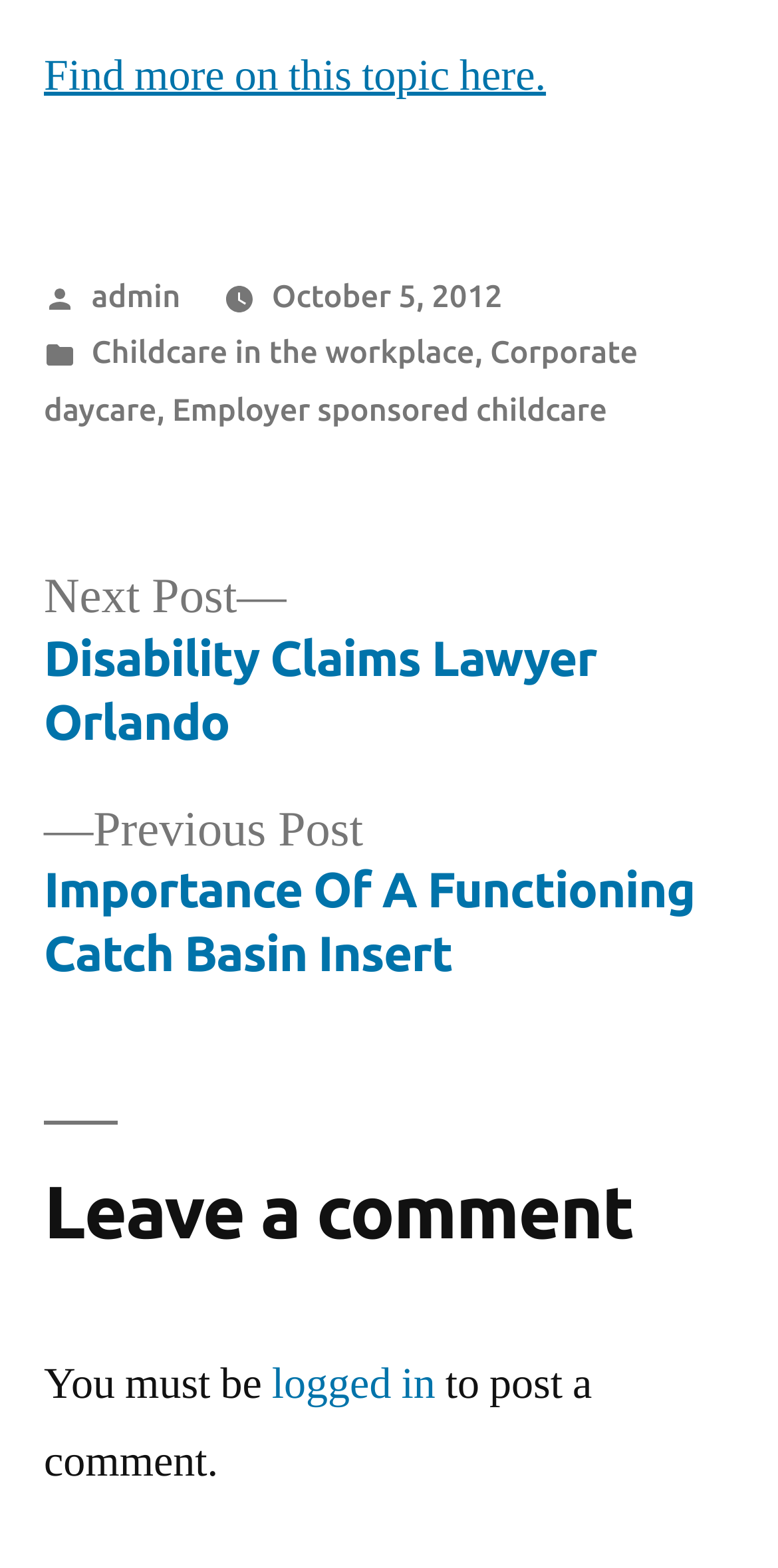Specify the bounding box coordinates of the region I need to click to perform the following instruction: "Log in to post a comment". The coordinates must be four float numbers in the range of 0 to 1, i.e., [left, top, right, bottom].

[0.349, 0.865, 0.56, 0.9]